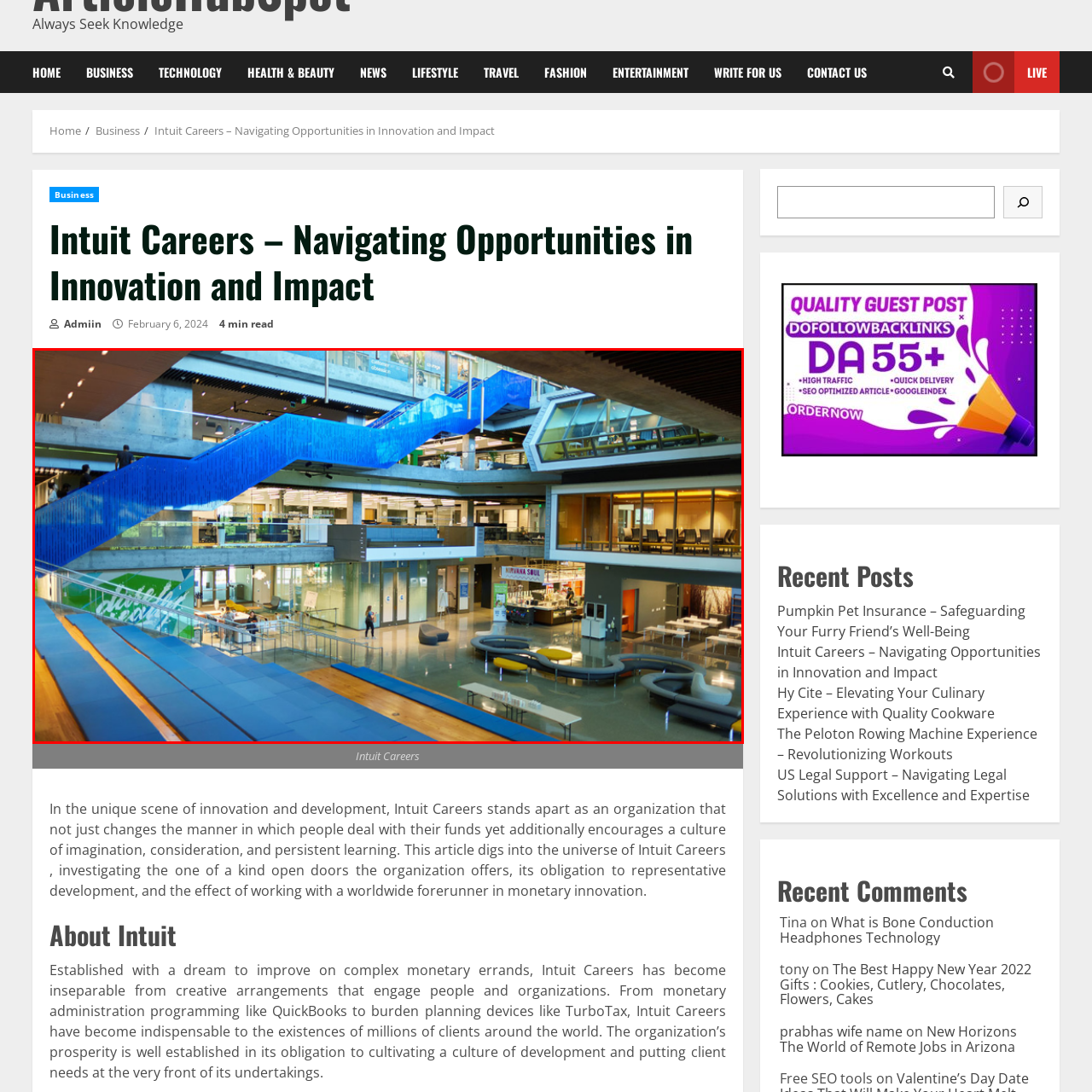Explain in detail what is depicted in the image within the red-bordered box.

The image showcases a modern, open-concept workspace designed to foster collaboration and innovation. At the center of the scene is a striking blue staircase that adds a vibrant touch to the overall aesthetic, leading to various levels of the building. The interior features a mix of concrete and glass, creating a bright and airy atmosphere. 

On the left, there are comfortable seating areas that invite relaxation, while to the right, a lively café can be seen, providing refreshments for staff and visitors. The upper levels are visible through large windows, suggesting an integrated office environment that encourages social interaction. This space is emblematic of Intuit Careers, which emphasizes creativity and inclusivity in its organizational culture. Overall, the image reflects a commitment to innovative workspaces that enhance employee experience and community engagement.